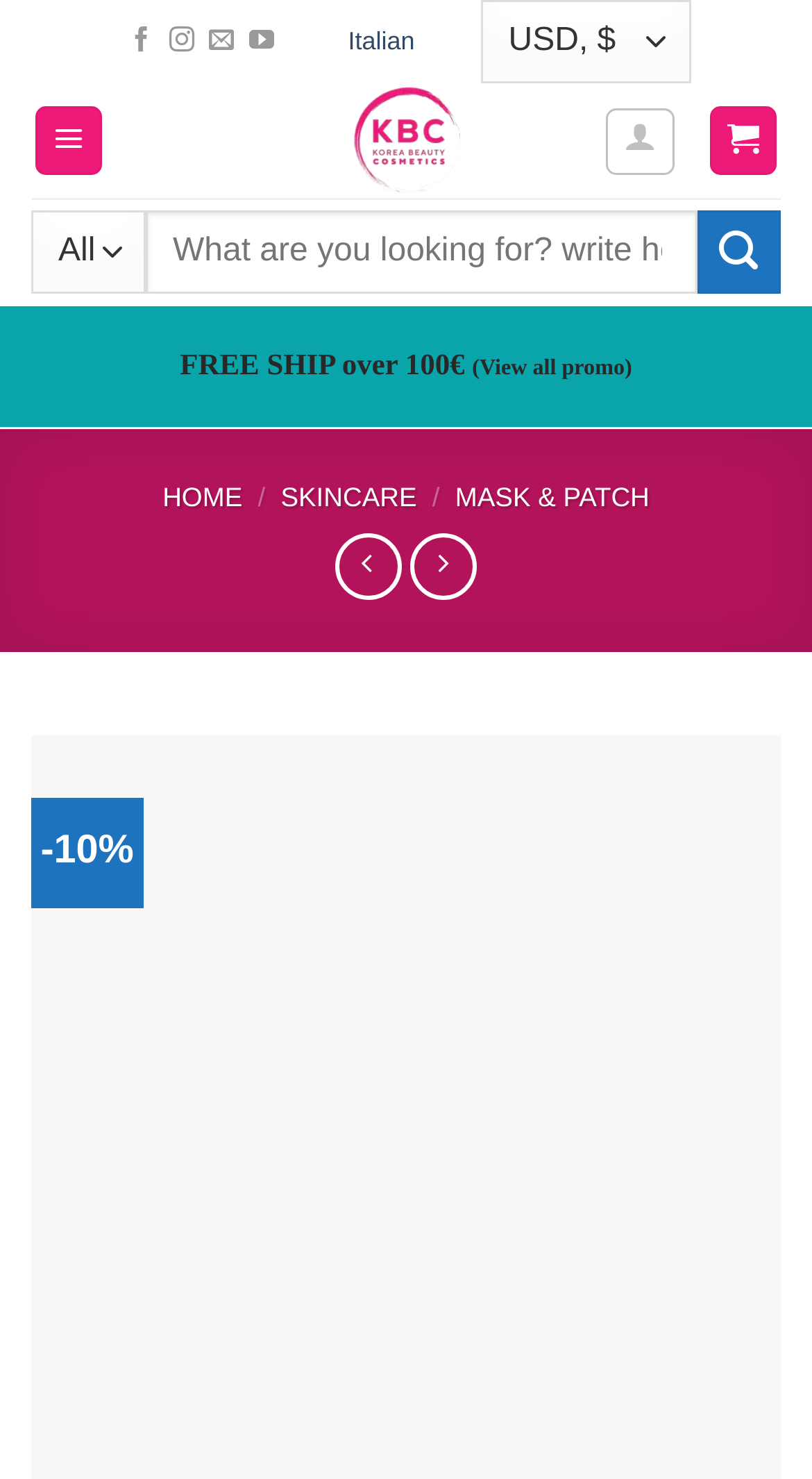Determine the main headline from the webpage and extract its text.

Dr. JARt – Dermask Water Jet Soothing Hydra Solution Mask 5 pieces- Korean face mask